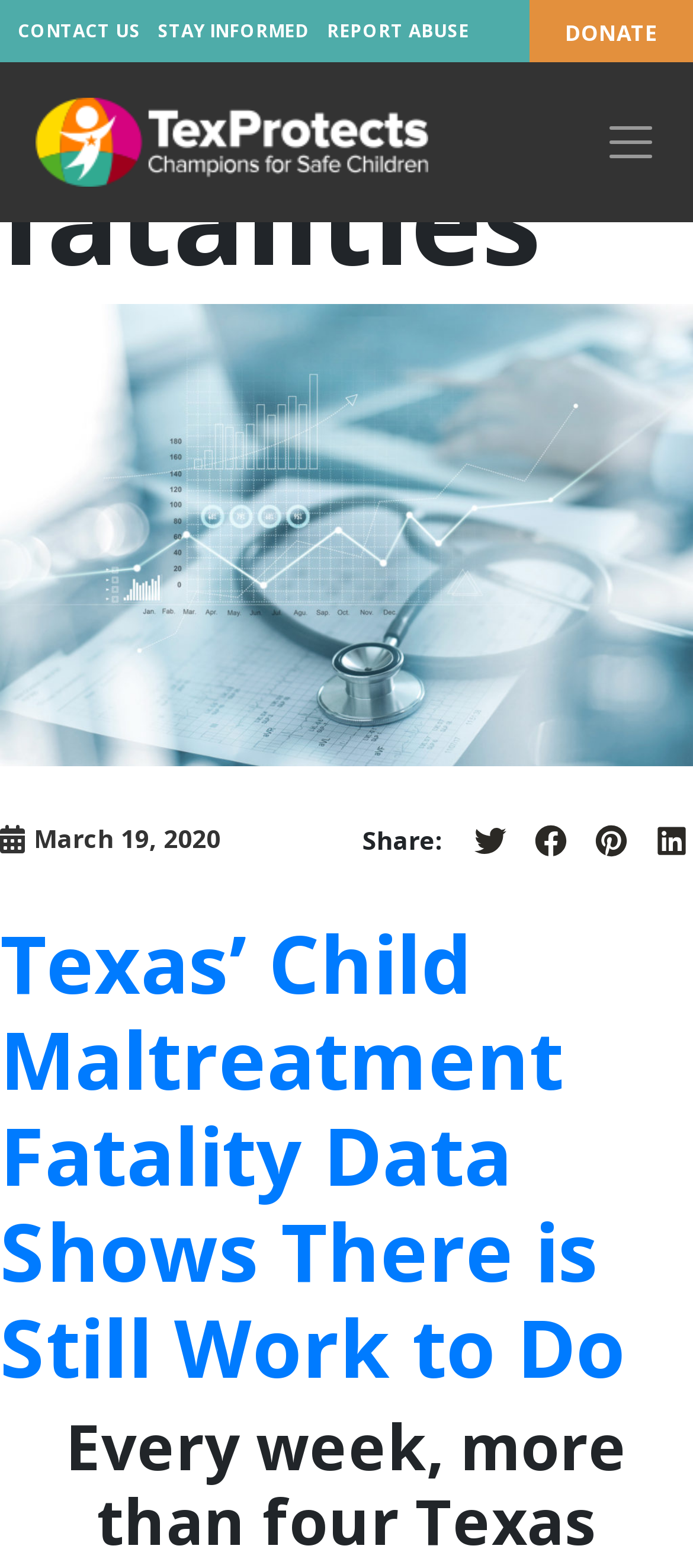How many social media platforms can you share on?
Answer with a single word or phrase by referring to the visual content.

4